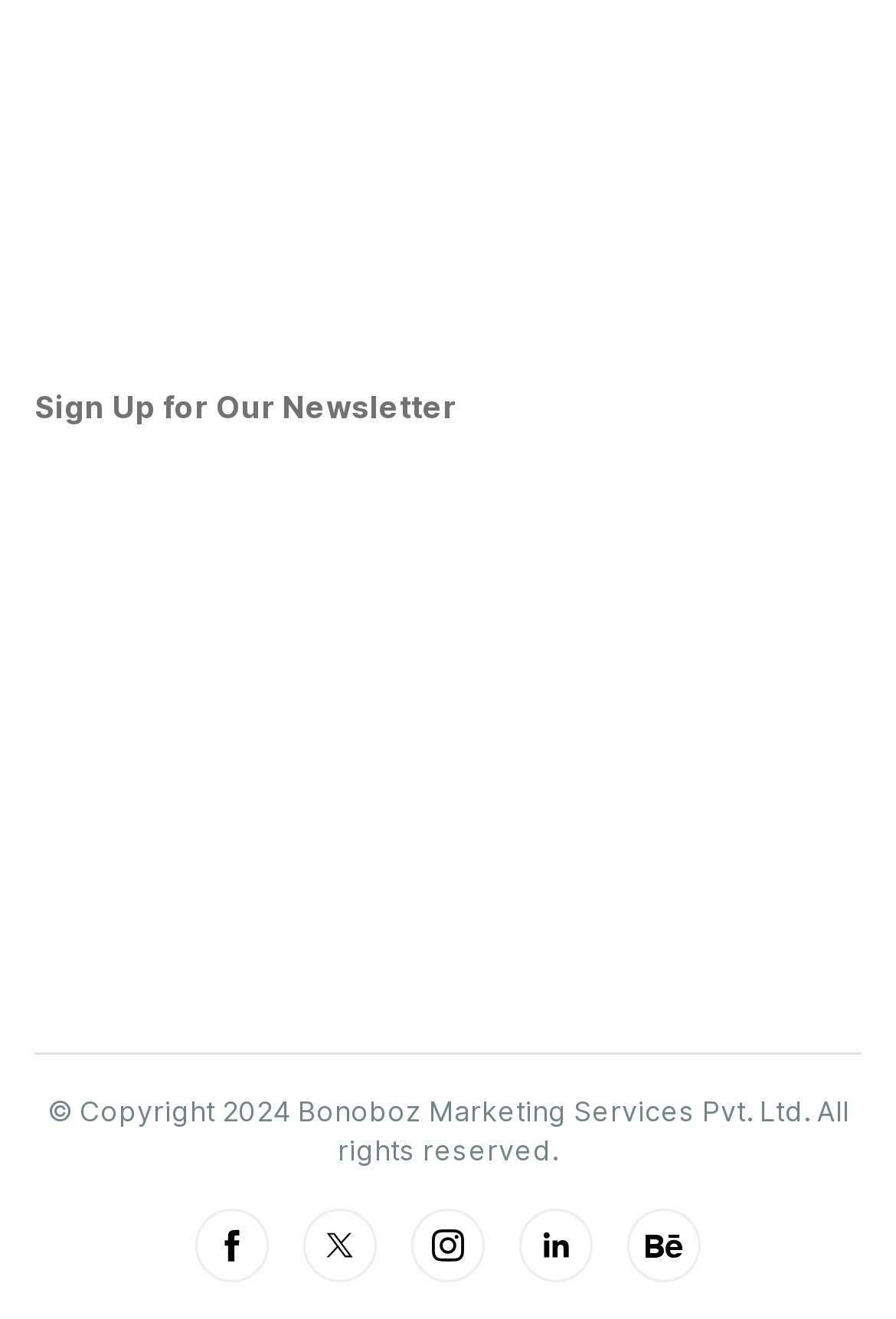Respond with a single word or phrase to the following question:
What is the purpose of the textbox?

Enter email address